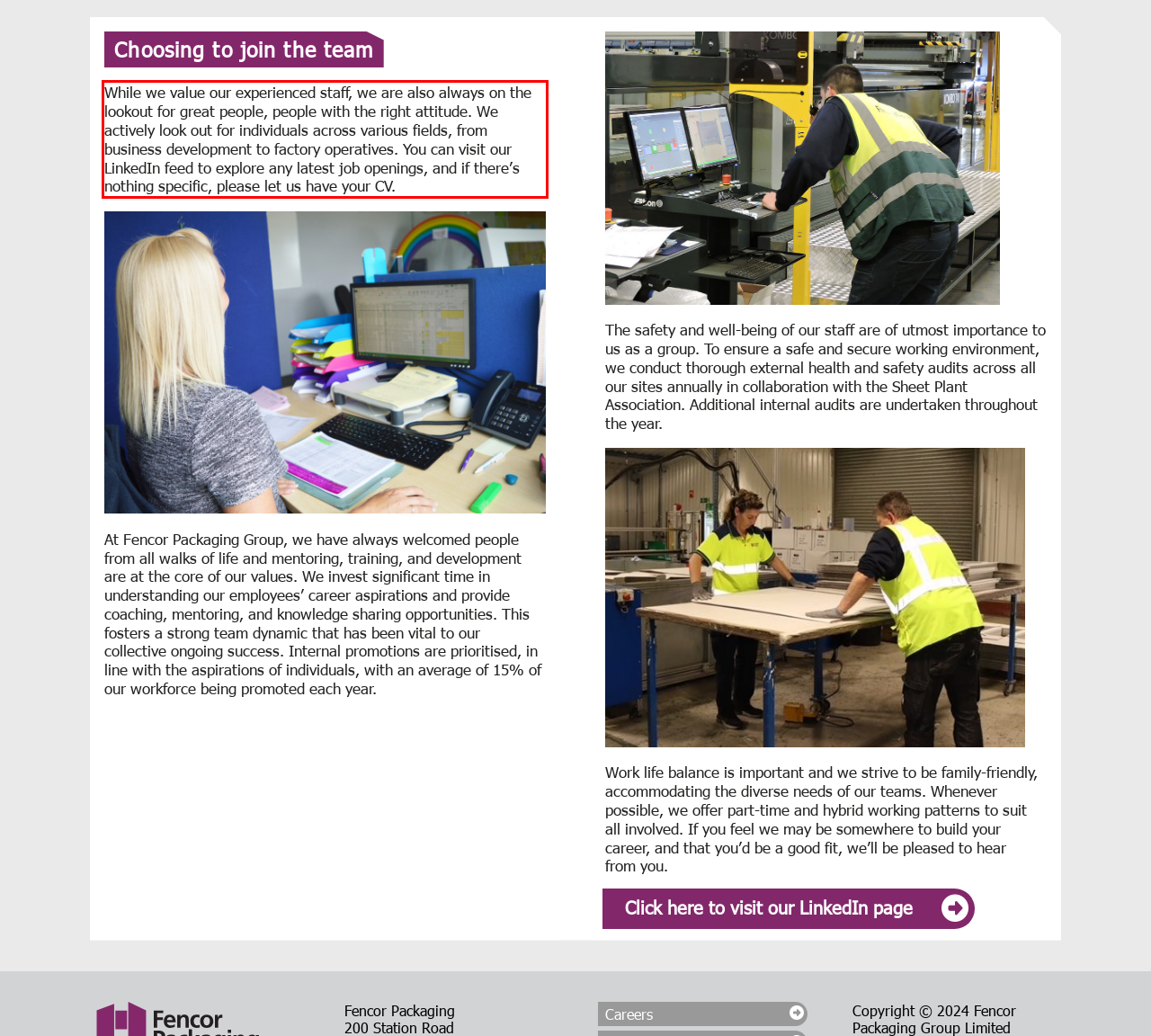Examine the webpage screenshot and use OCR to obtain the text inside the red bounding box.

While we value our experienced staff, we are also always on the lookout for great people, people with the right attitude. We actively look out for individuals across various fields, from business development to factory operatives. You can visit our LinkedIn feed to explore any latest job openings, and if there’s nothing specific, please let us have your CV.